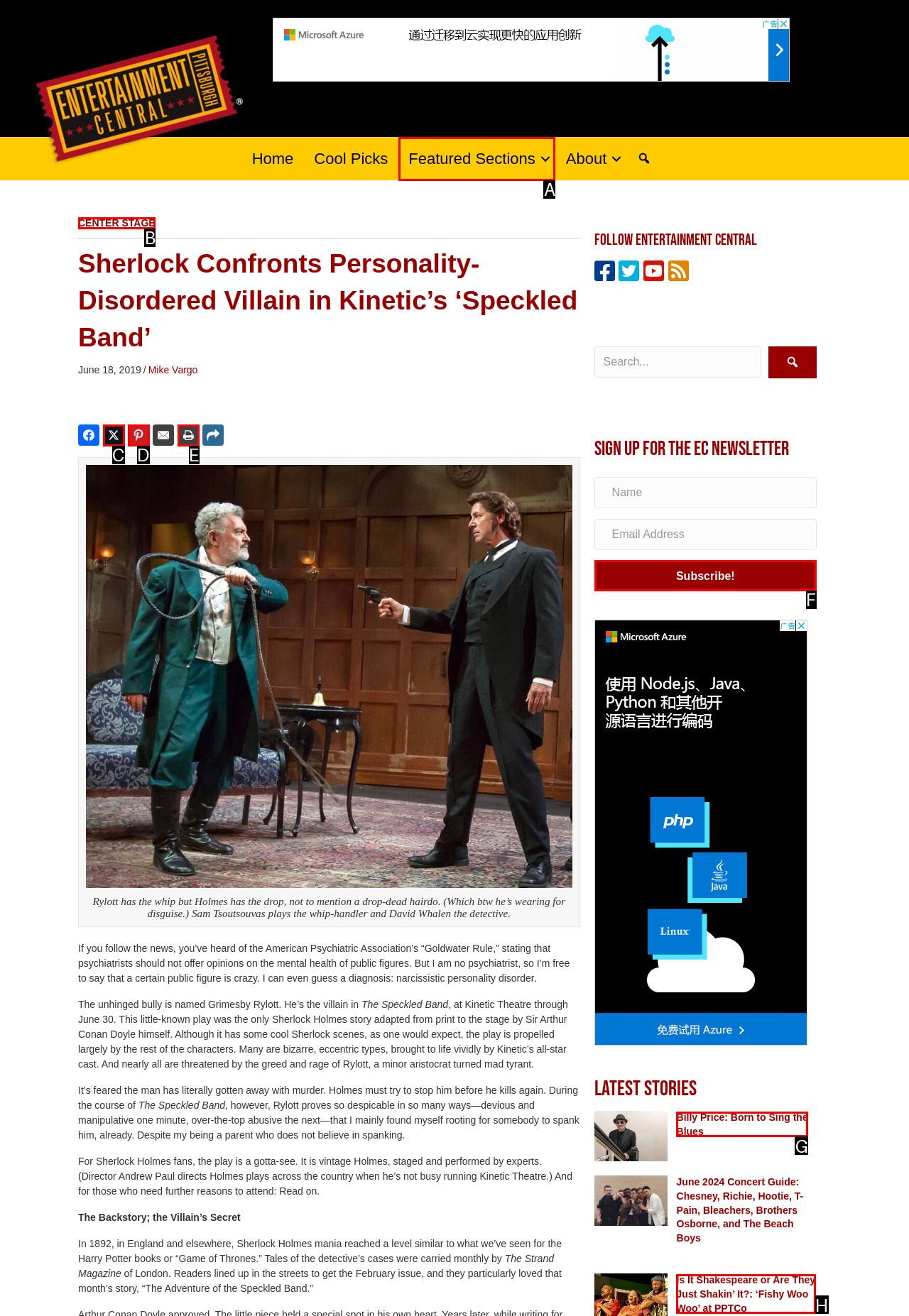Pick the right letter to click to achieve the task: Subscribe to the EC Newsletter
Answer with the letter of the correct option directly.

F